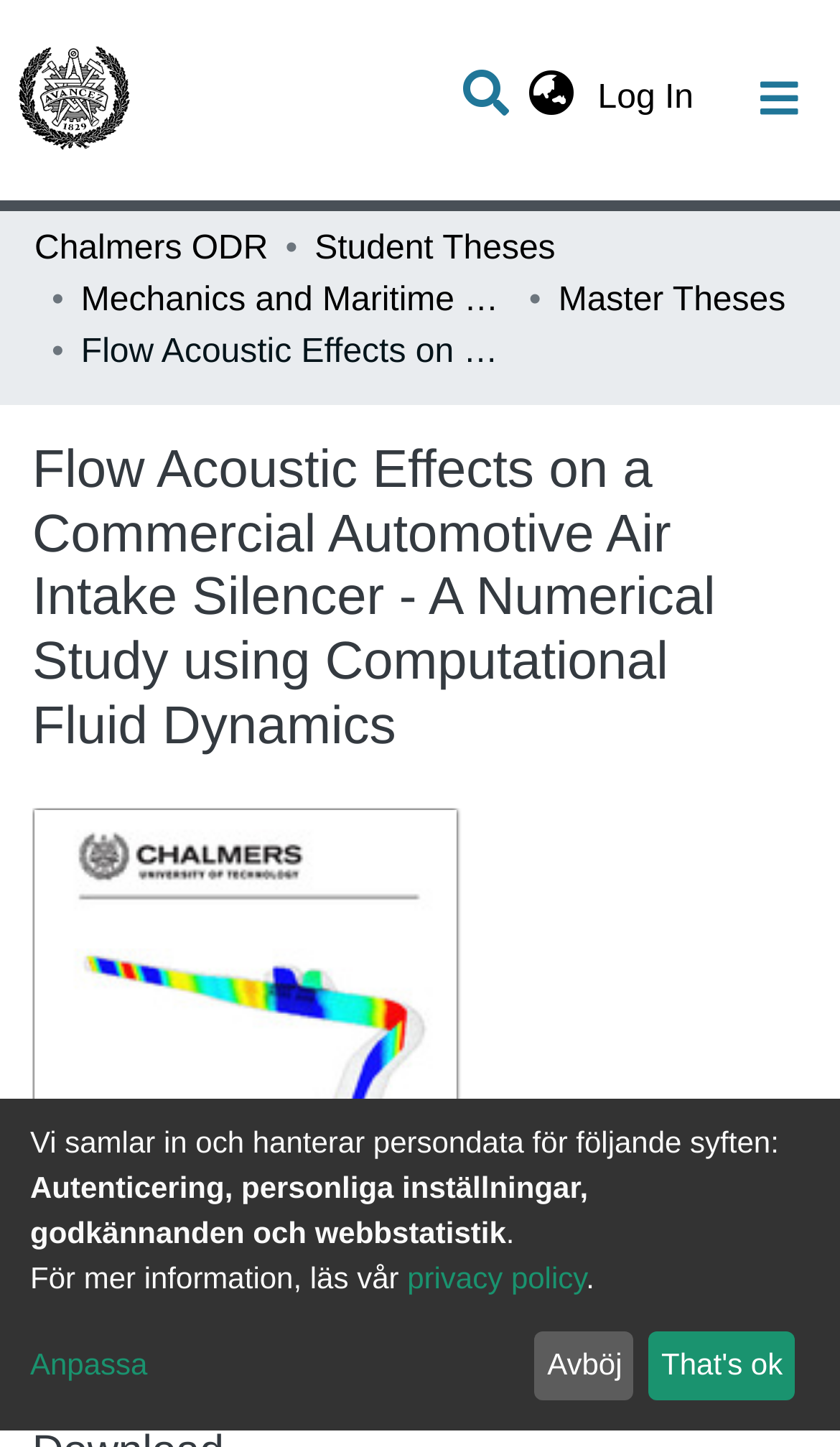Reply to the question with a single word or phrase:
What is the purpose of the language switch button?

To switch language